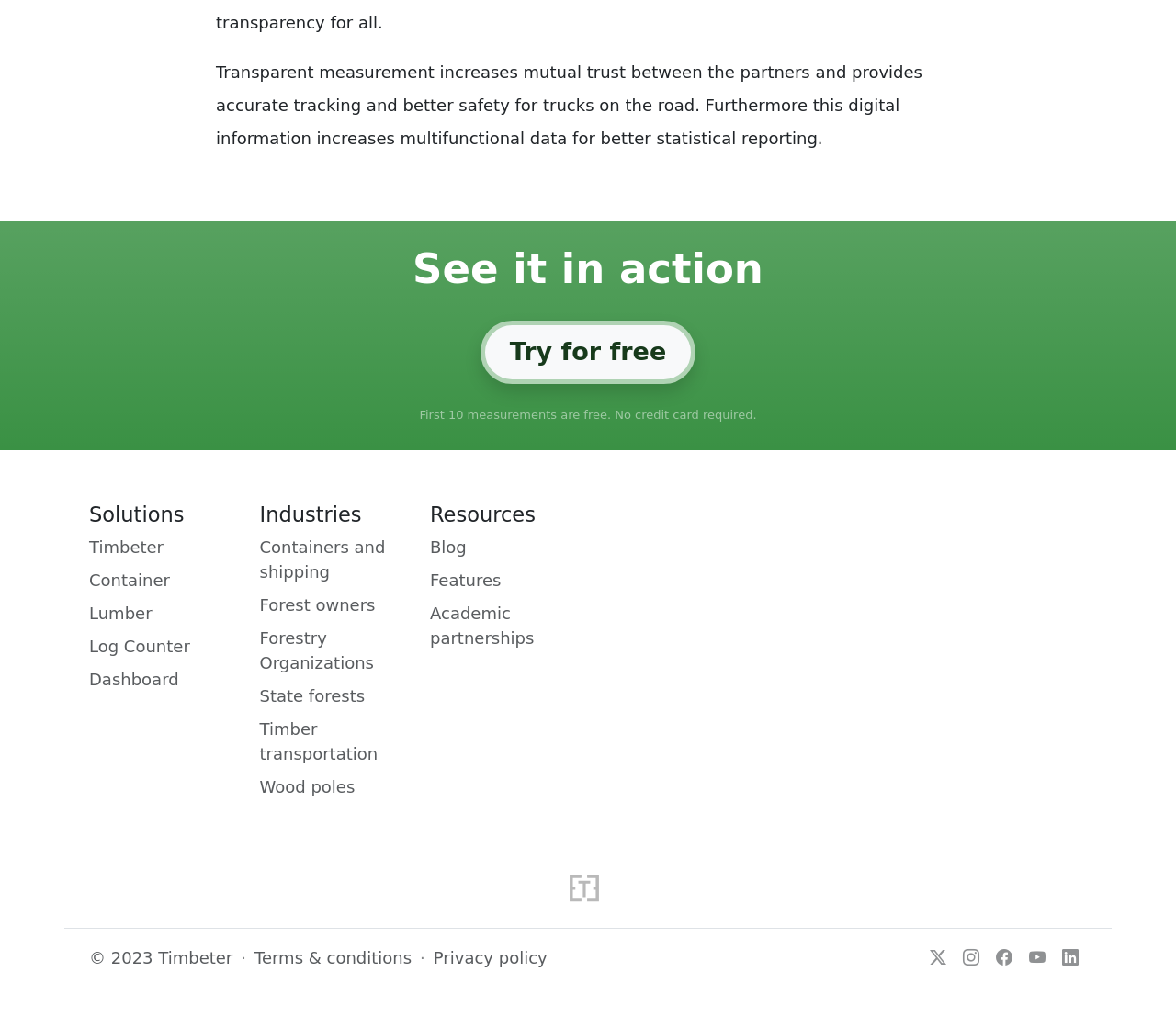Please predict the bounding box coordinates (top-left x, top-left y, bottom-right x, bottom-right y) for the UI element in the screenshot that fits the description: Log Counter

[0.076, 0.617, 0.2, 0.641]